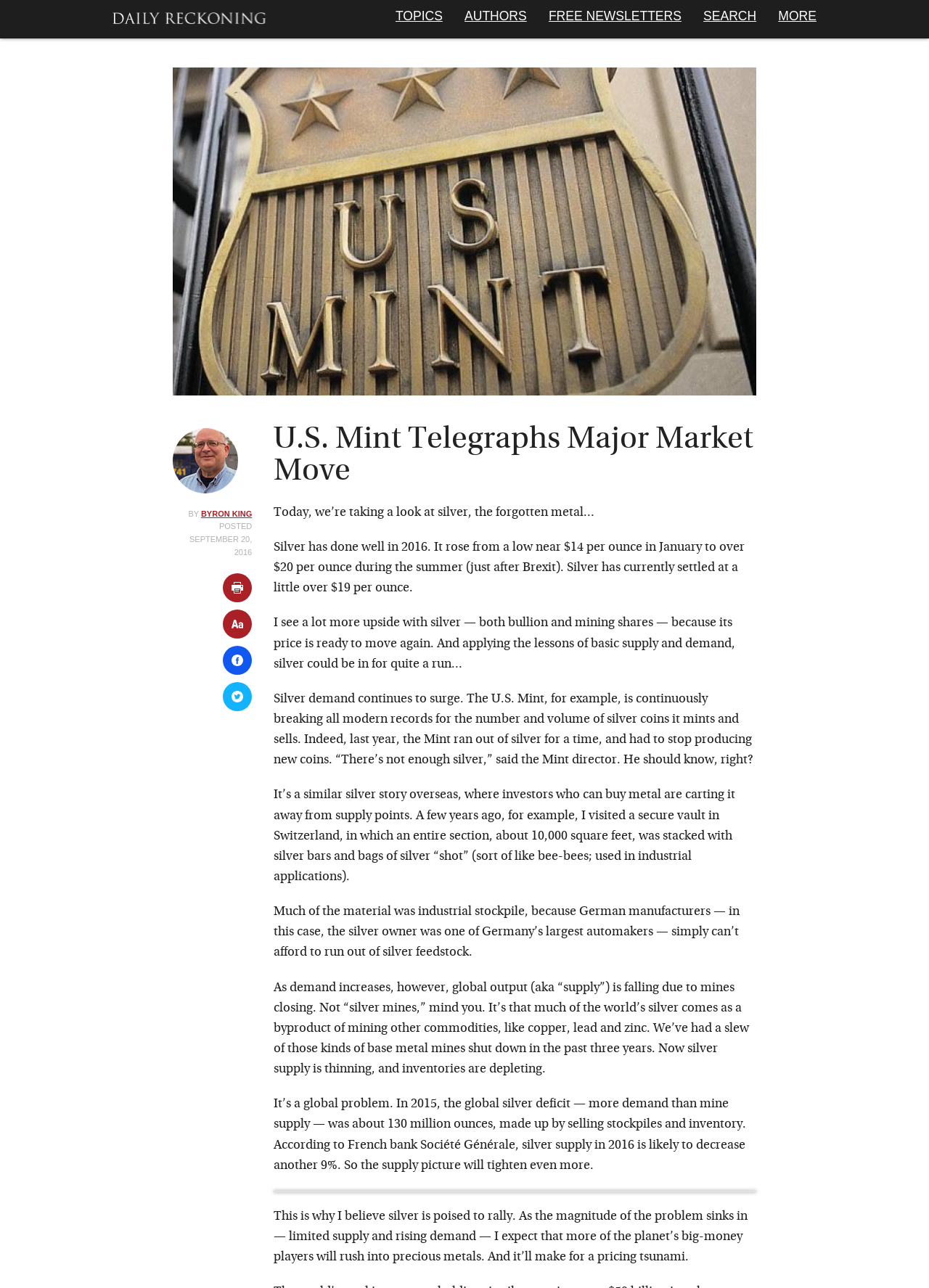Could you please study the image and provide a detailed answer to the question:
What is the expected impact on silver prices?

The expected impact on silver prices is mentioned in the StaticText 'This is why I believe silver is poised to rally. As the magnitude of the problem sinks in — limited supply and rising demand — I expect that more of the planet’s big-money players will rush into precious metals. And it’ll make for a pricing tsunami.' with bounding box coordinates [0.295, 0.94, 0.805, 0.981].